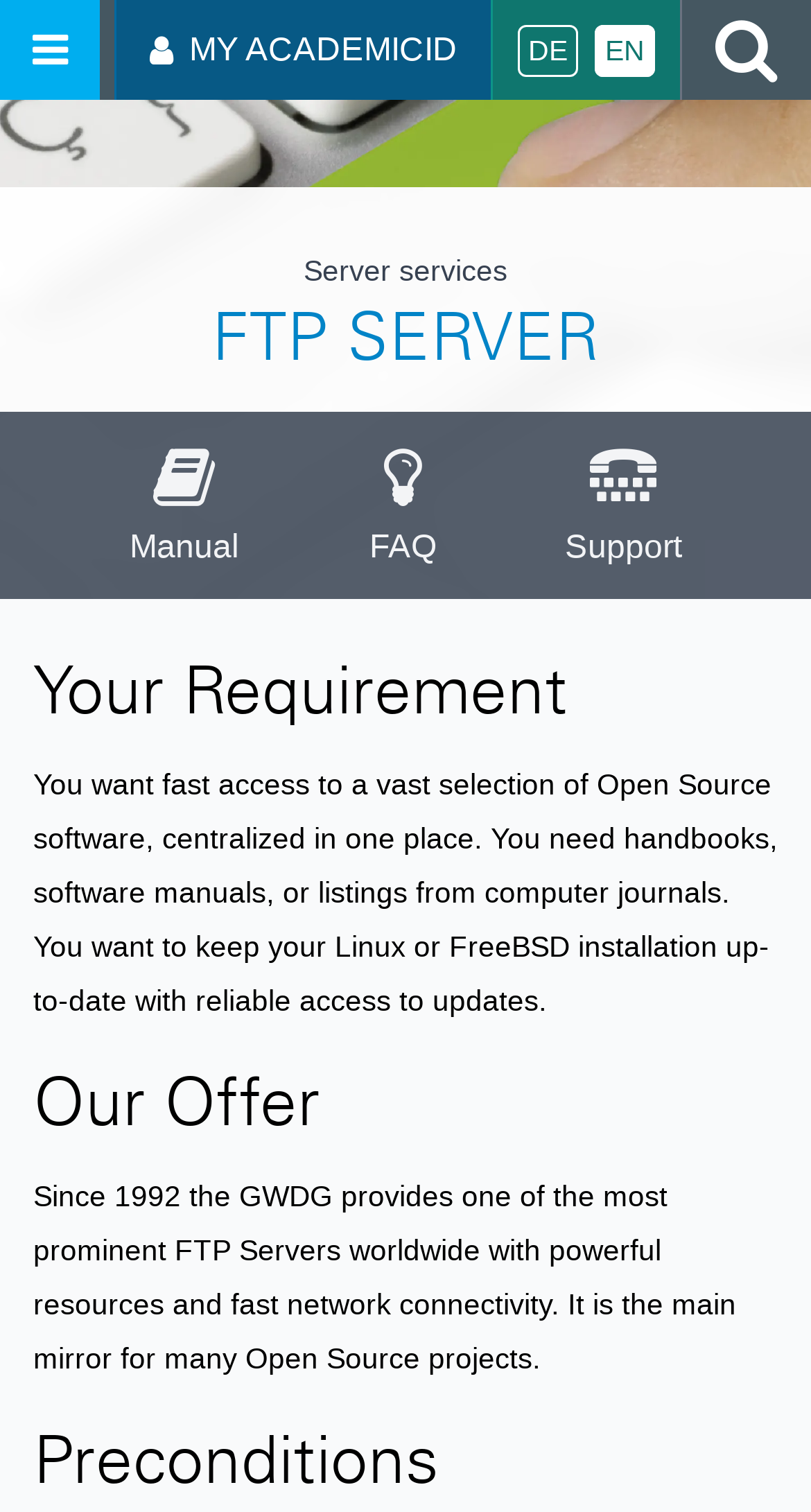Give a detailed account of the webpage.

The webpage is about an FTP server provided by GWDG, which offers fast access to a vast selection of Open Source software. At the top left, there is a navigation menu with an "Open menu" button. Next to it, there is a link to "MY ACADEMICID" and a language selection option with "DE" and "EN" choices. On the top right, there is a search button with a magnifying glass icon.

Below the top navigation bar, there is a heading "FTP SERVER" that spans the entire width of the page. Underneath, there are three links: "Manual", "FAQ", and "Support". The "Manual" link is located on the left, followed by the "FAQ" text, and then the "Support" link on the right.

The main content of the page is divided into three sections. The first section, "Your Requirement", describes the need for fast access to Open Source software and related resources. The second section, "Our Offer", explains that the GWDG FTP server has been providing powerful resources and fast network connectivity since 1992, making it a main mirror for many Open Source projects. The third section, "Preconditions", is located at the bottom of the page.